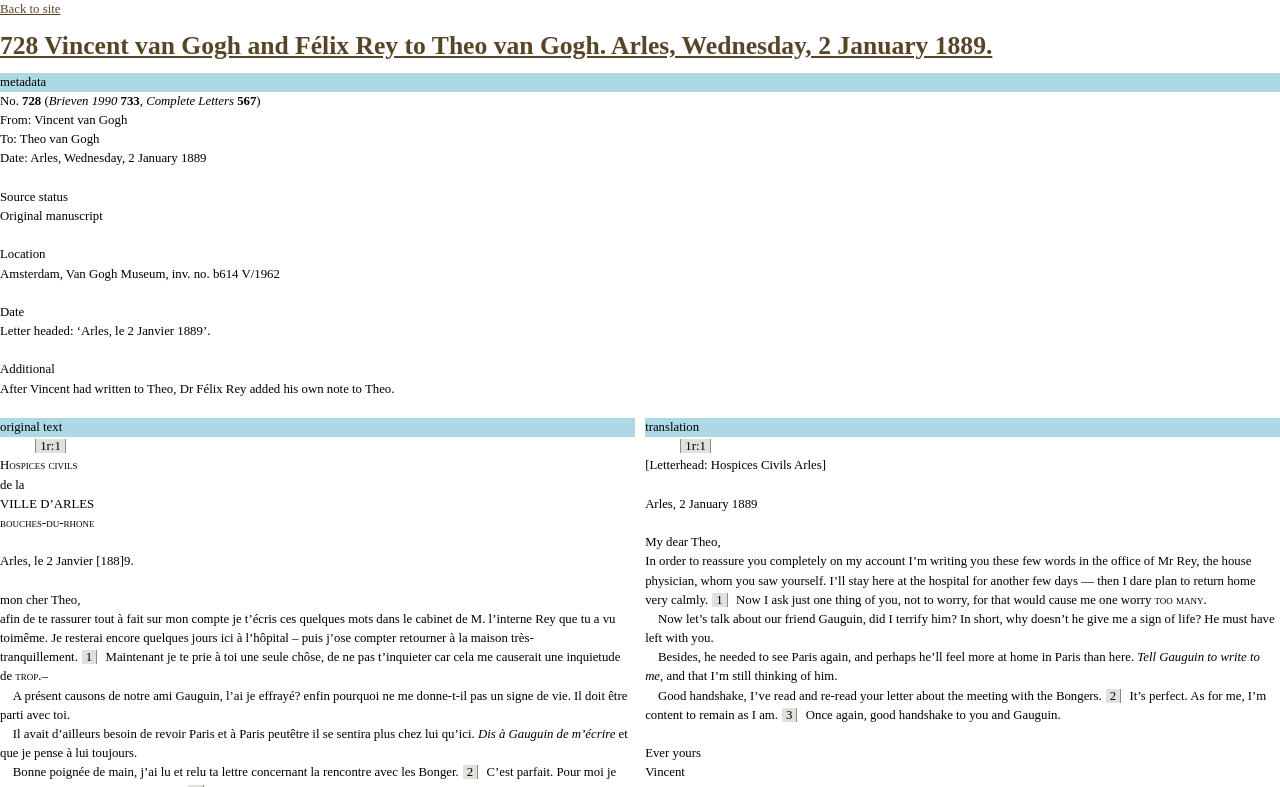Generate the main heading text from the webpage.

728 Vincent van Gogh and Félix Rey to Theo van Gogh. Arles, Wednesday, 2 January 1889.